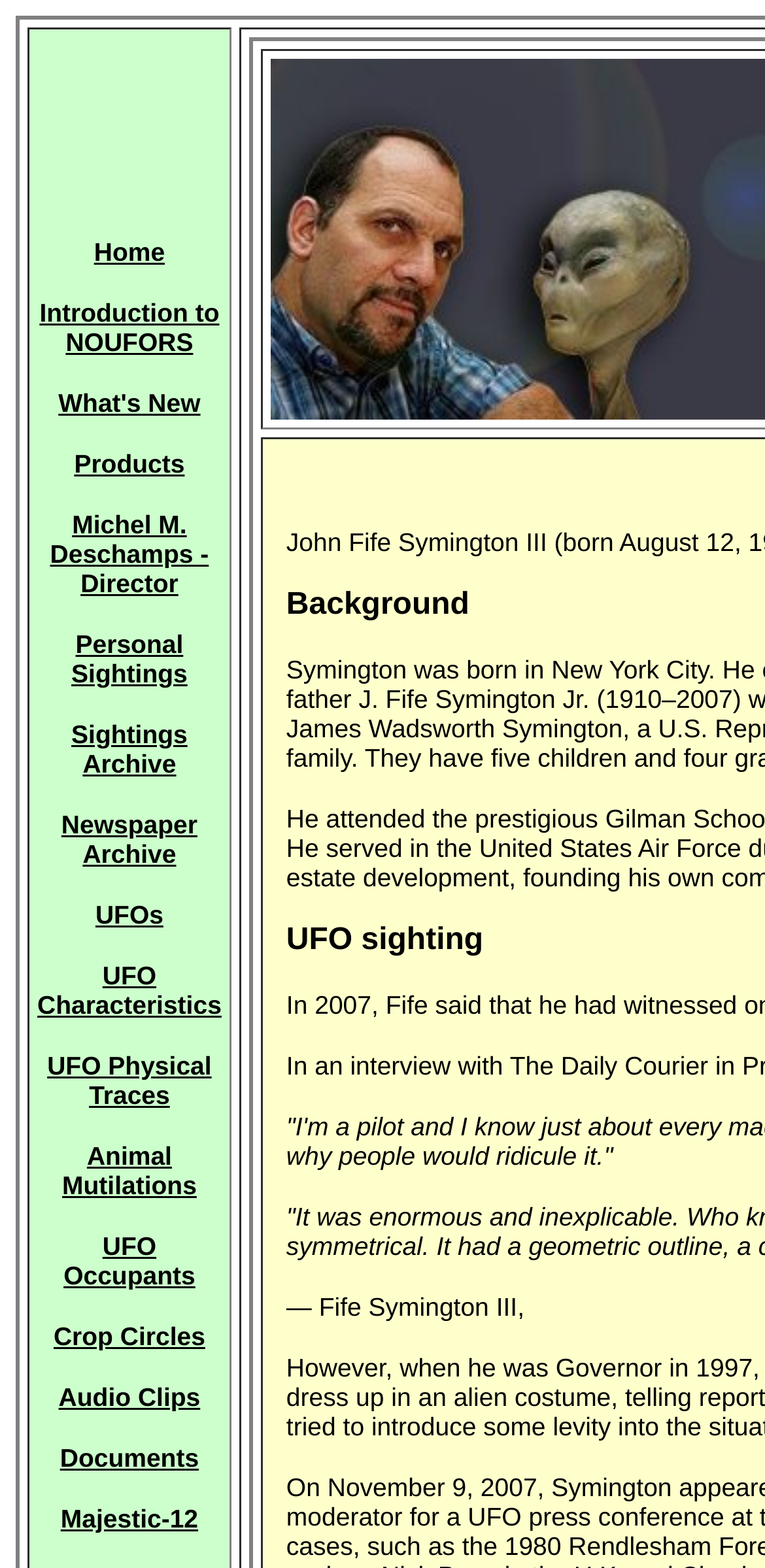Please specify the bounding box coordinates of the clickable section necessary to execute the following command: "listen to audio clips".

[0.077, 0.882, 0.262, 0.9]